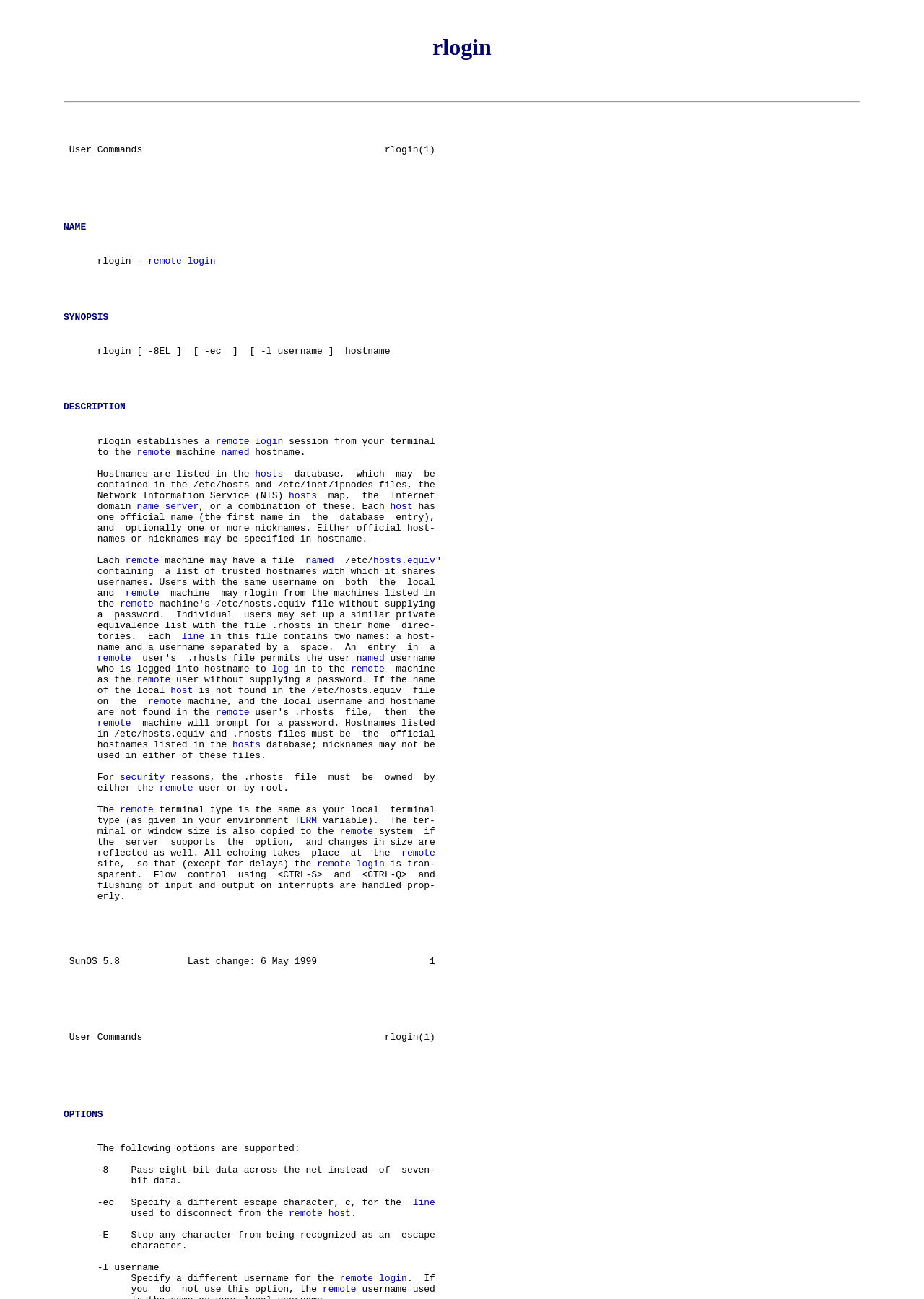Extract the bounding box coordinates for the HTML element that matches this description: "name server". The coordinates should be four float numbers between 0 and 1, i.e., [left, top, right, bottom].

[0.148, 0.386, 0.216, 0.394]